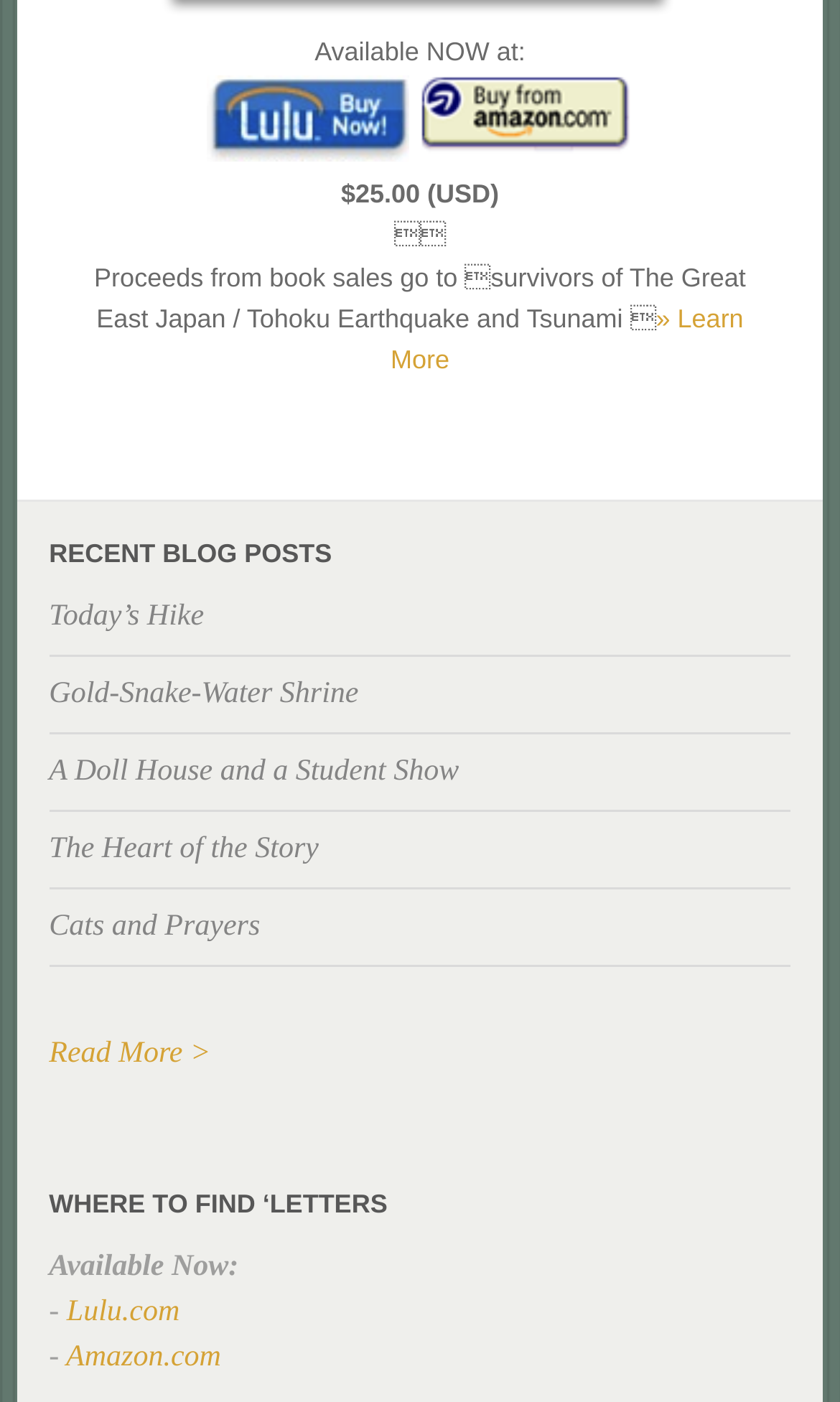Locate the bounding box coordinates of the element to click to perform the following action: 'Learn about air conditioning solutions'. The coordinates should be given as four float values between 0 and 1, in the form of [left, top, right, bottom].

None